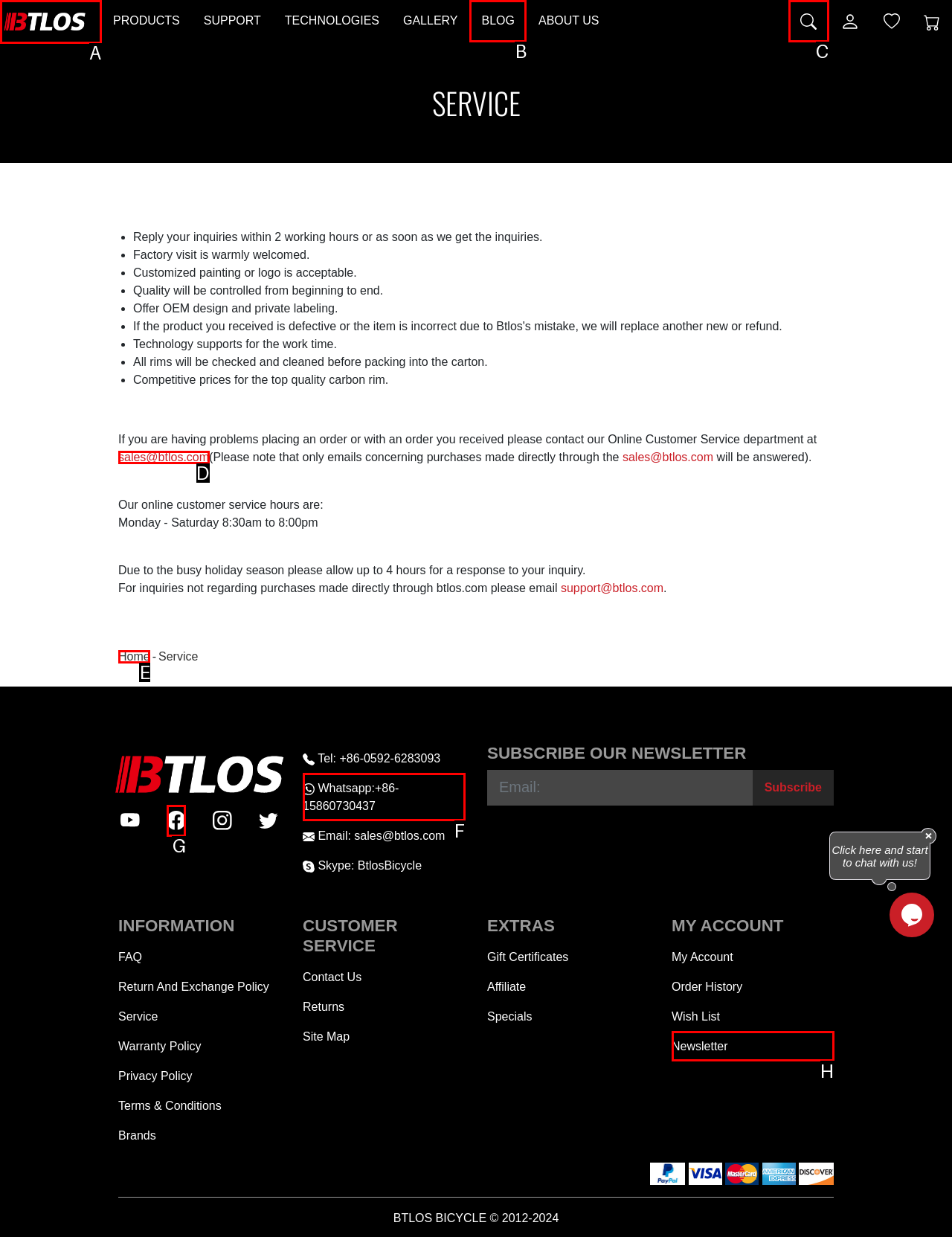Determine the HTML element that best matches this description: alt="BTLOS BICYCLE" title="BTLOS BICYCLE" from the given choices. Respond with the corresponding letter.

A